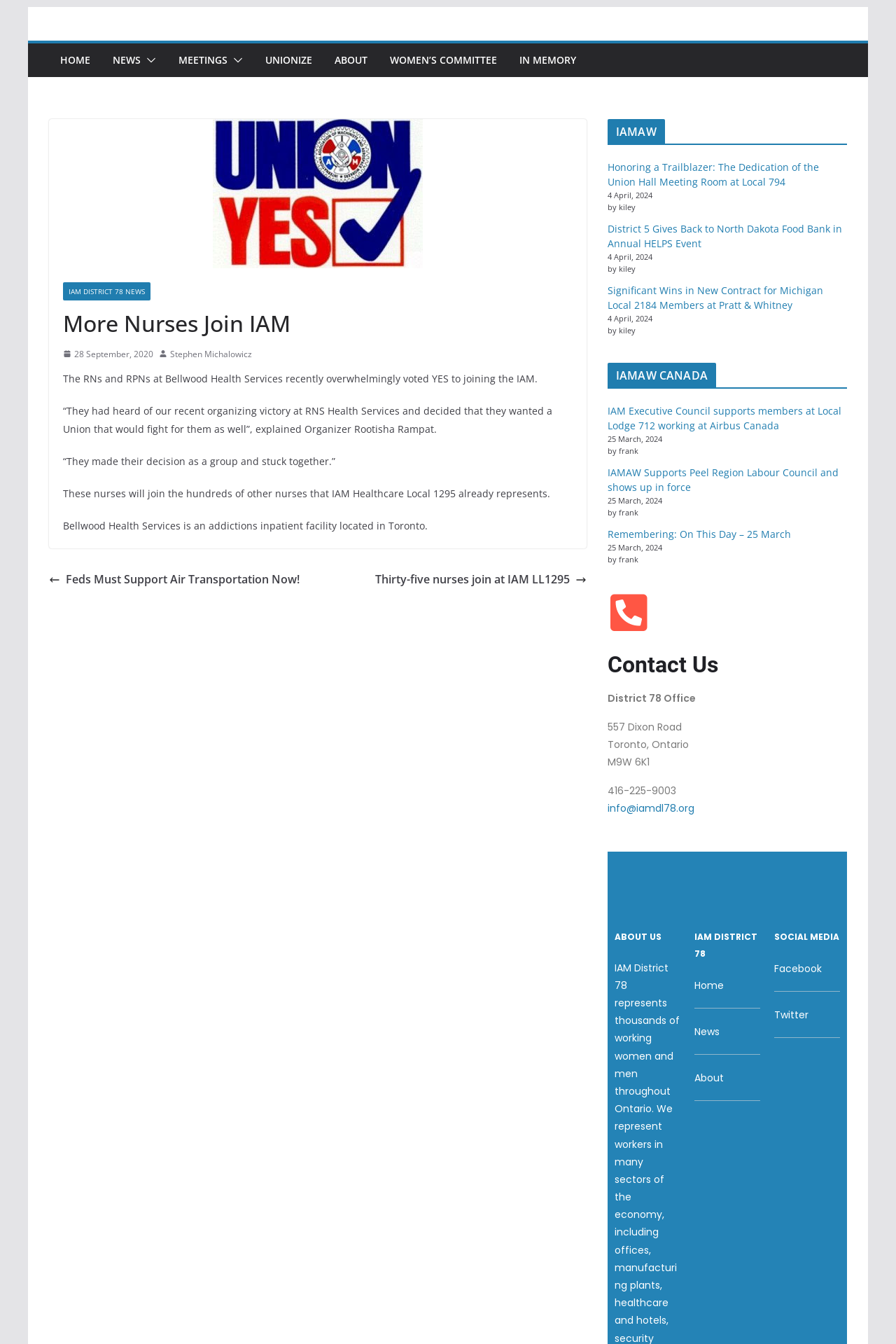Locate the bounding box coordinates of the element I should click to achieve the following instruction: "Click HOME".

[0.067, 0.038, 0.101, 0.052]